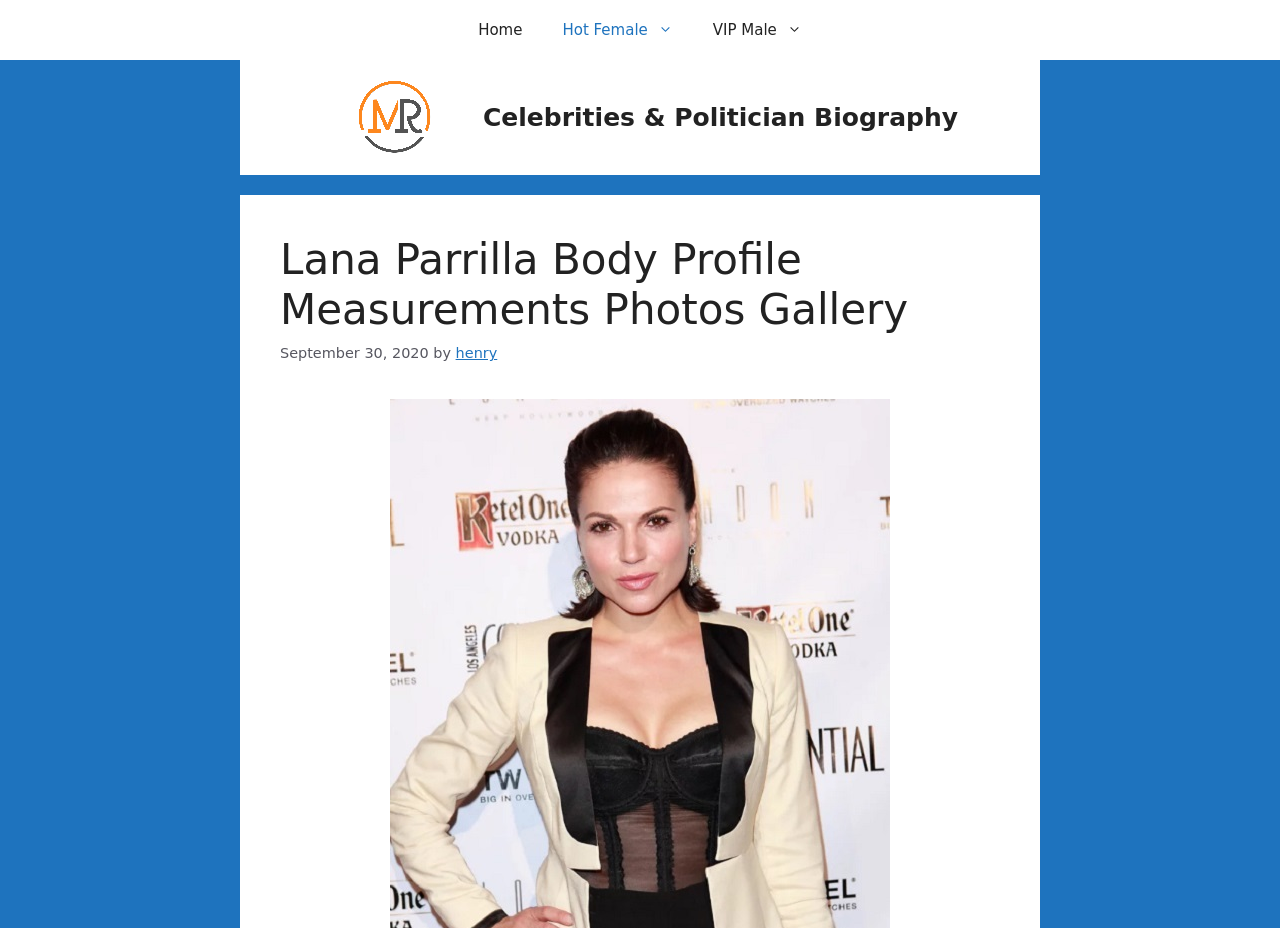Who is the author of the webpage's content?
Refer to the image and answer the question using a single word or phrase.

henry